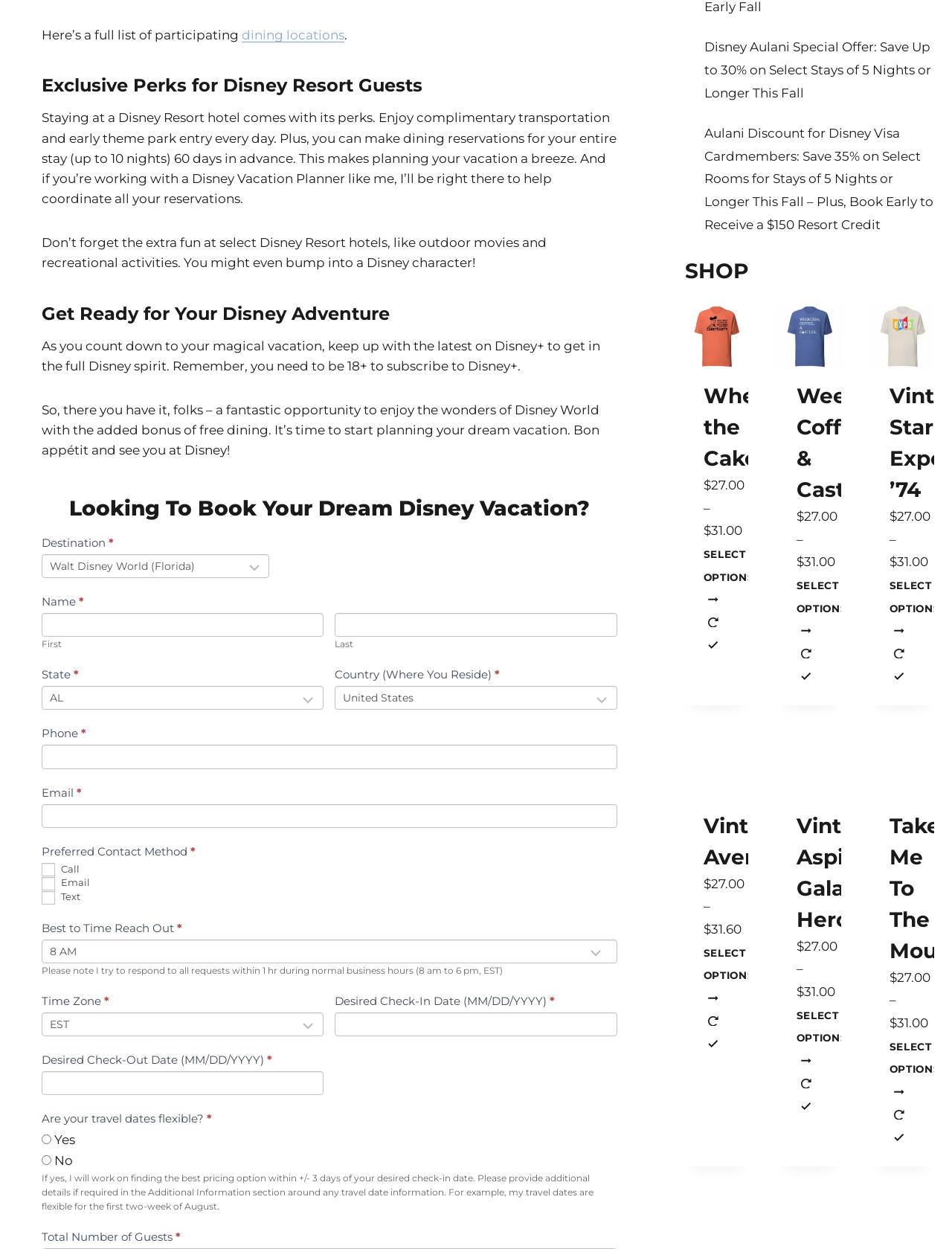What is the text of the first heading on this webpage?
Identify the answer in the screenshot and reply with a single word or phrase.

Exclusive Perks for Disney Resort Guests